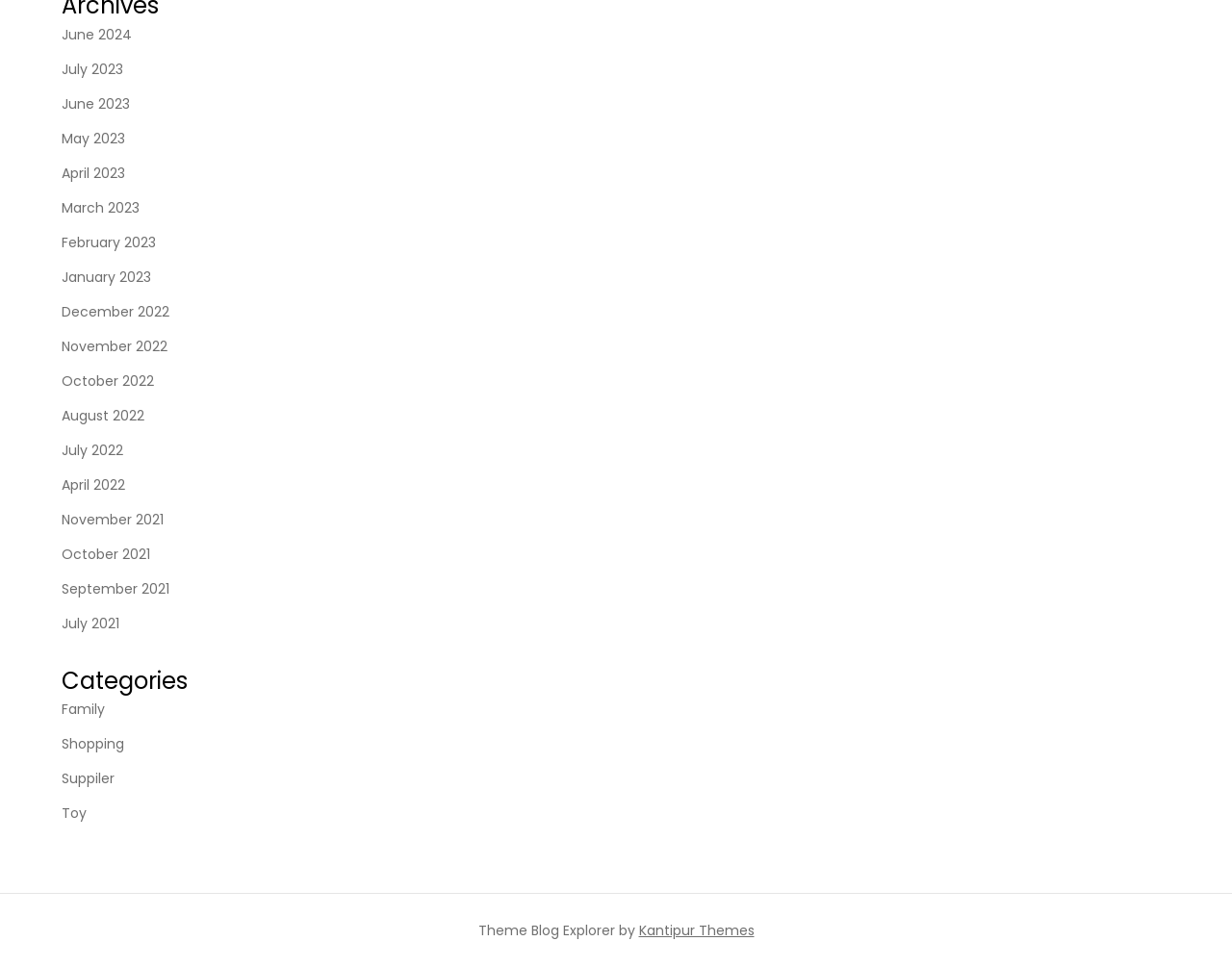Respond to the following question using a concise word or phrase: 
What are the categories listed on the webpage?

Family, Shopping, Suppiler, Toy